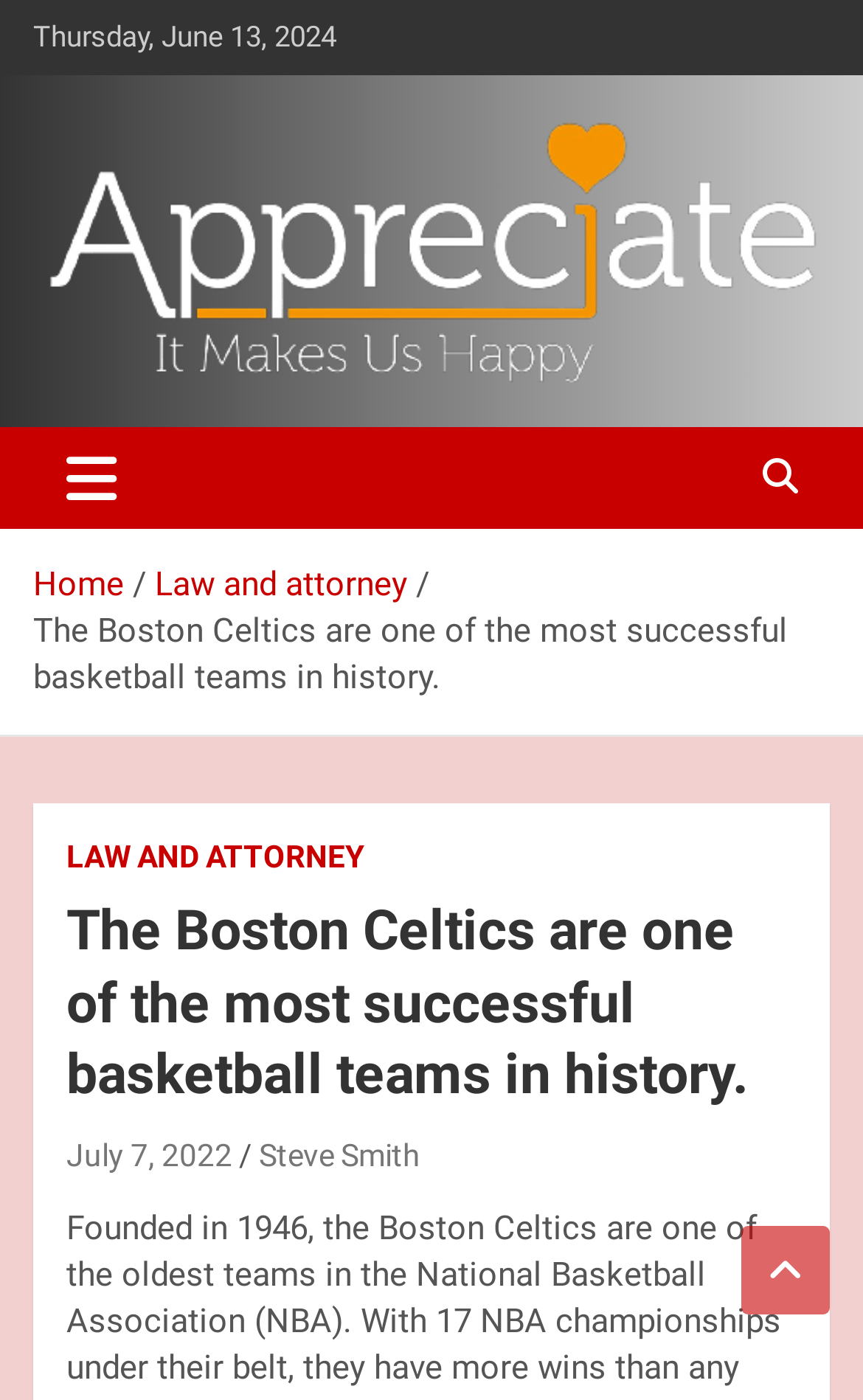Please determine the bounding box coordinates of the element's region to click in order to carry out the following instruction: "View the 'Child development' page". The coordinates should be four float numbers between 0 and 1, i.e., [left, top, right, bottom].

None